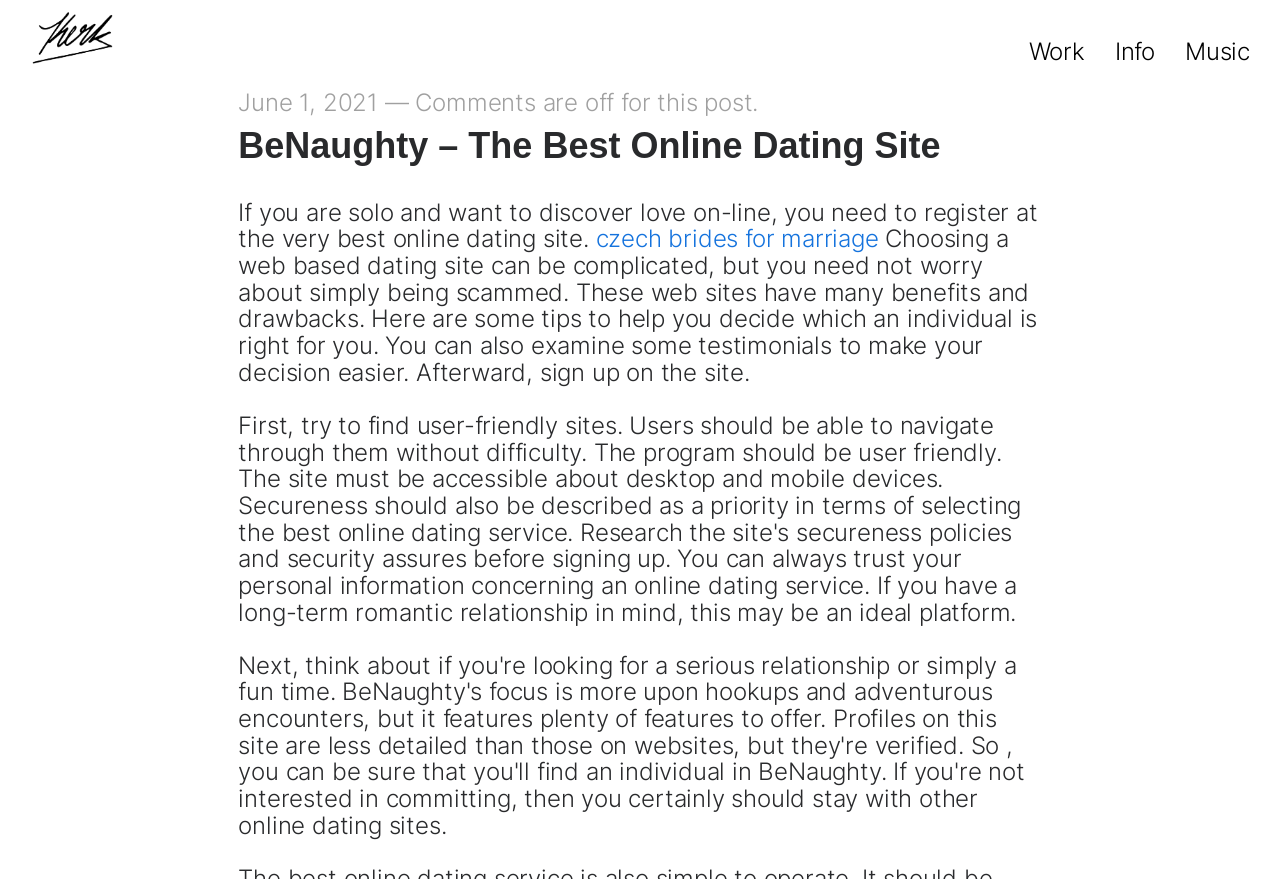What is the purpose of this website?
Relying on the image, give a concise answer in one word or a brief phrase.

Online dating